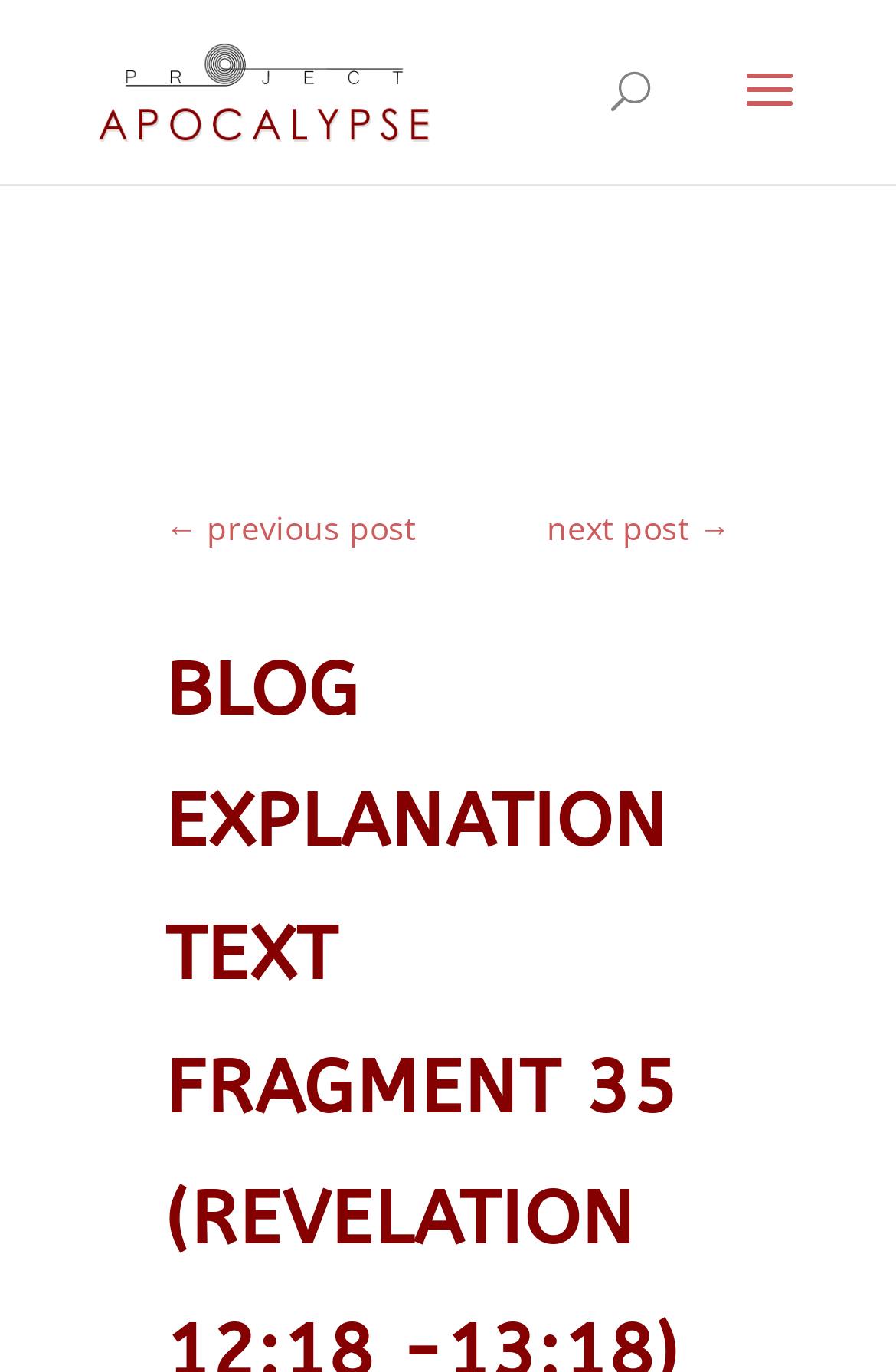Please find the bounding box coordinates (top-left x, top-left y, bottom-right x, bottom-right y) in the screenshot for the UI element described as follows: ← previous post

[0.185, 0.365, 0.464, 0.405]